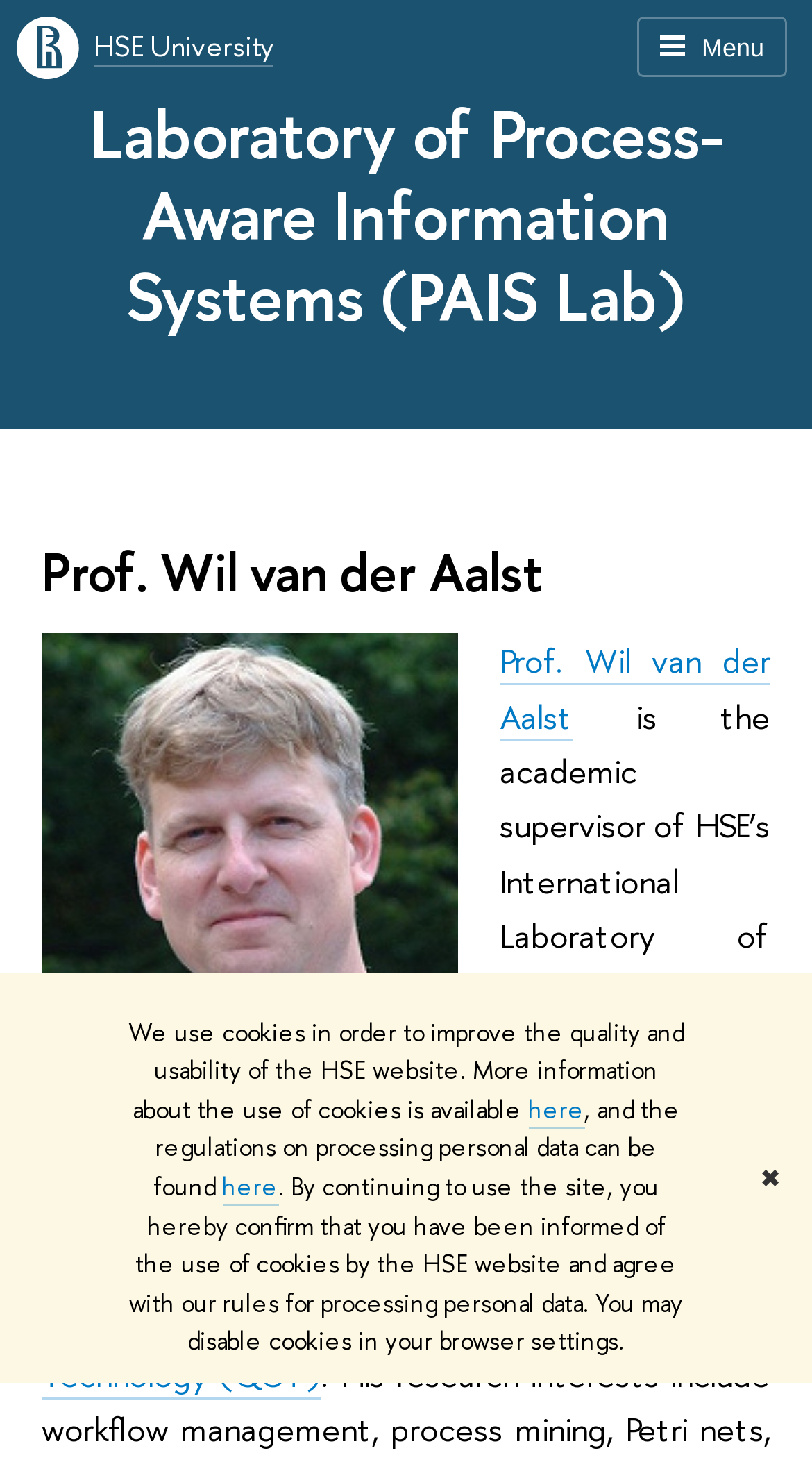Provide the text content of the webpage's main heading.

Prof. Wil van der Aalst